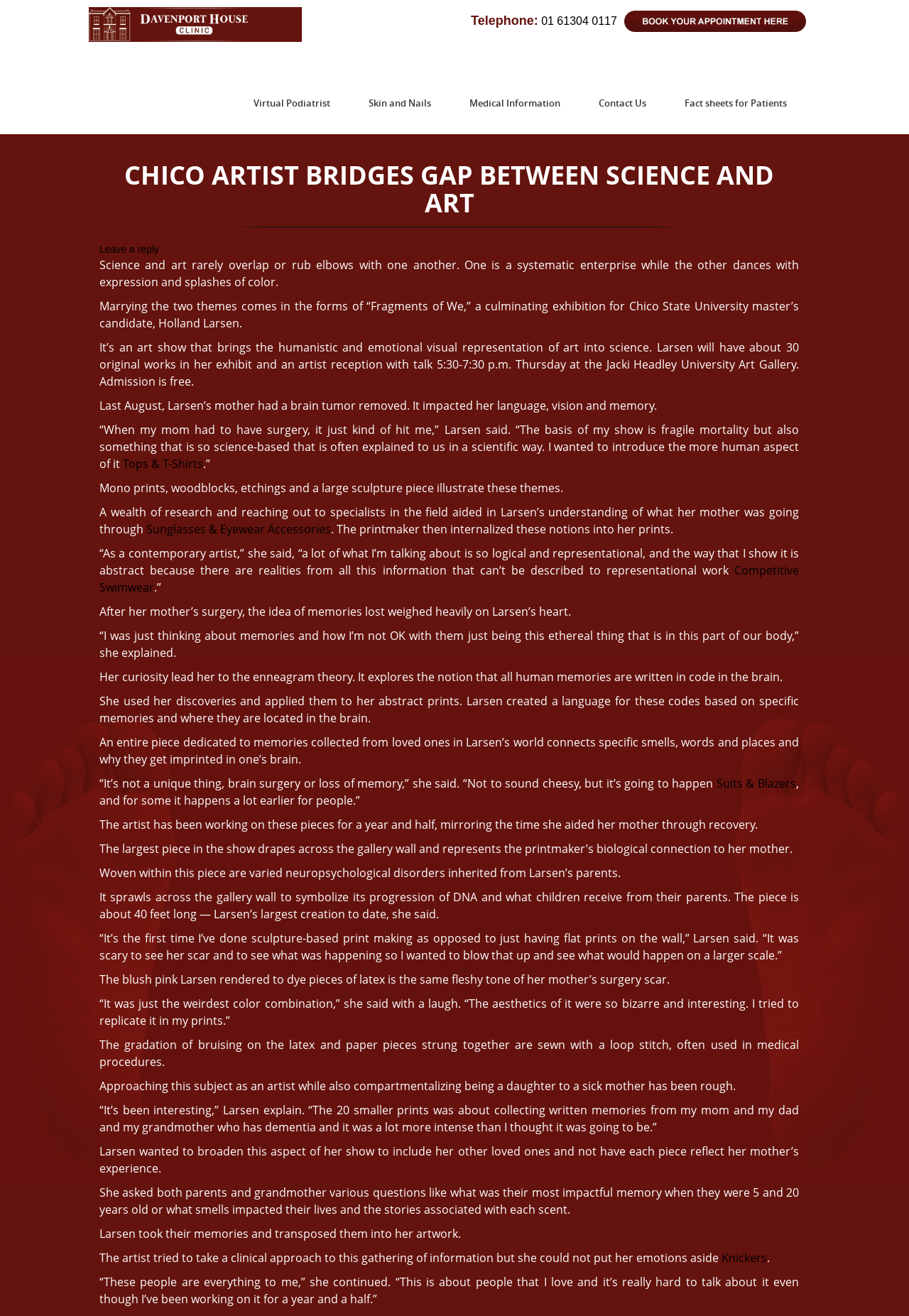Find the bounding box coordinates of the element you need to click on to perform this action: 'Read the article about the artist'. The coordinates should be represented by four float values between 0 and 1, in the format [left, top, right, bottom].

[0.109, 0.116, 0.879, 0.195]